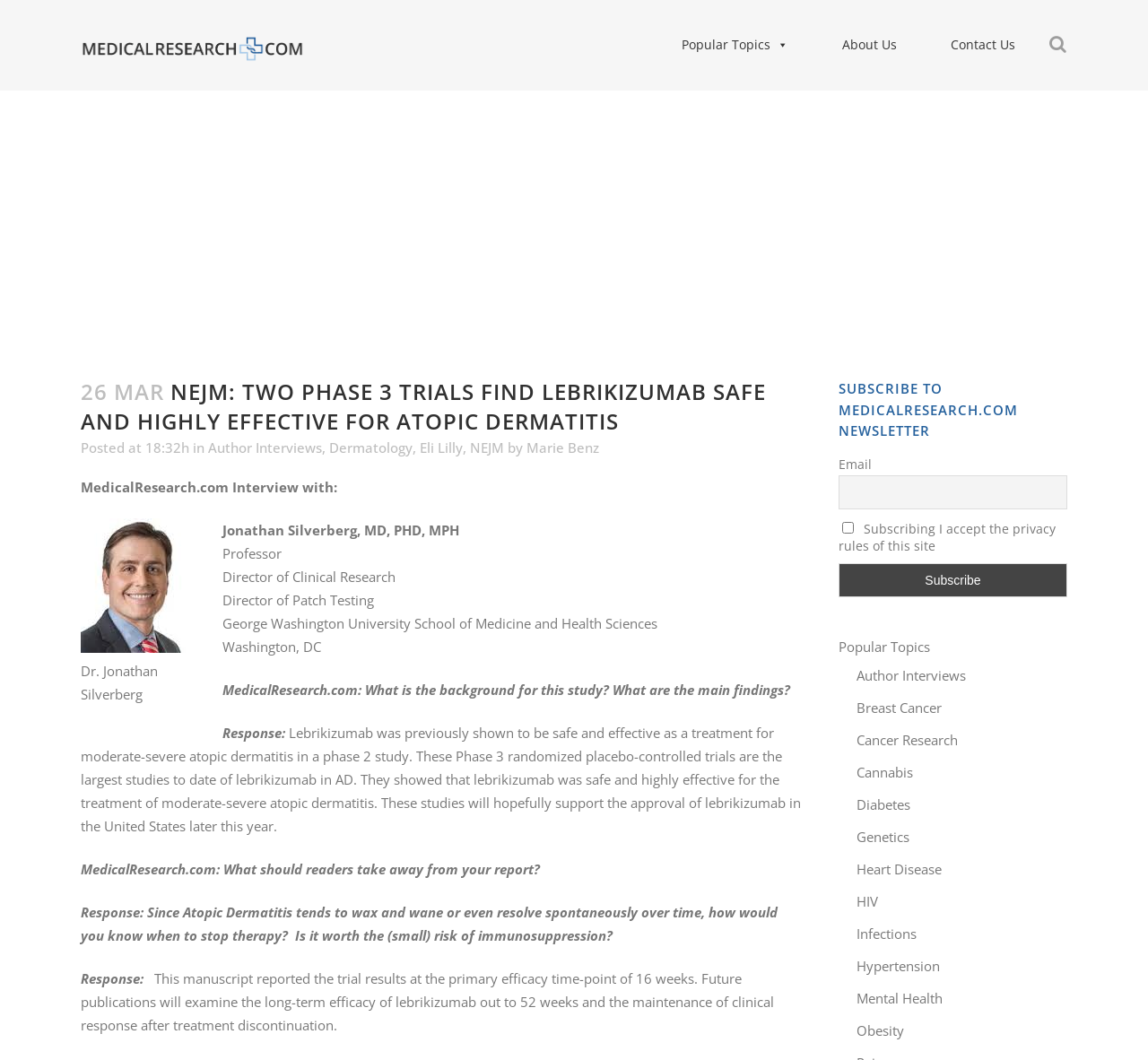What is the topic of the study discussed in the interview?
Based on the image content, provide your answer in one word or a short phrase.

Atopic Dermatitis